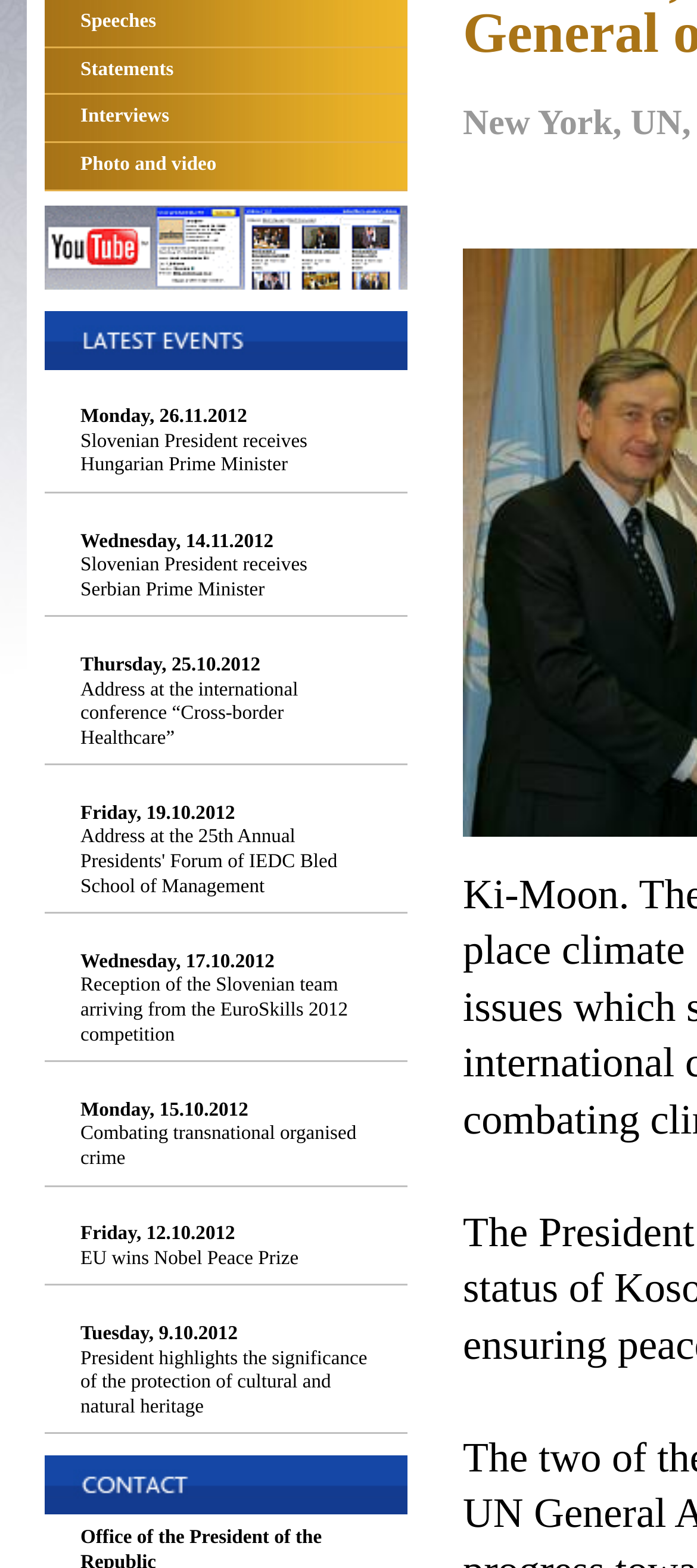Find the bounding box coordinates corresponding to the UI element with the description: "Interviews". The coordinates should be formatted as [left, top, right, bottom], with values as floats between 0 and 1.

[0.064, 0.061, 0.585, 0.091]